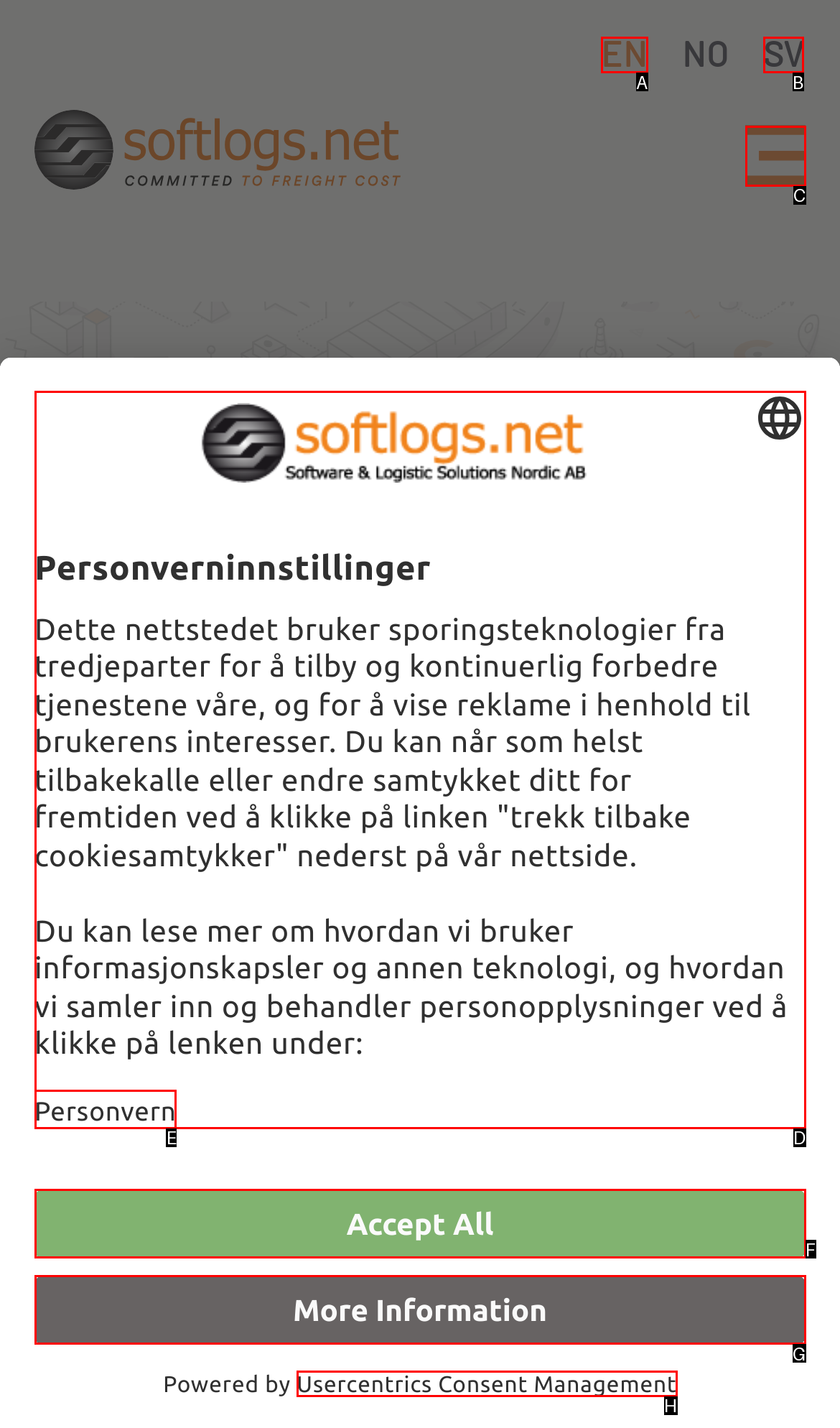Which UI element should you click on to achieve the following task: Visit Usercentrics Consent Management? Provide the letter of the correct option.

H